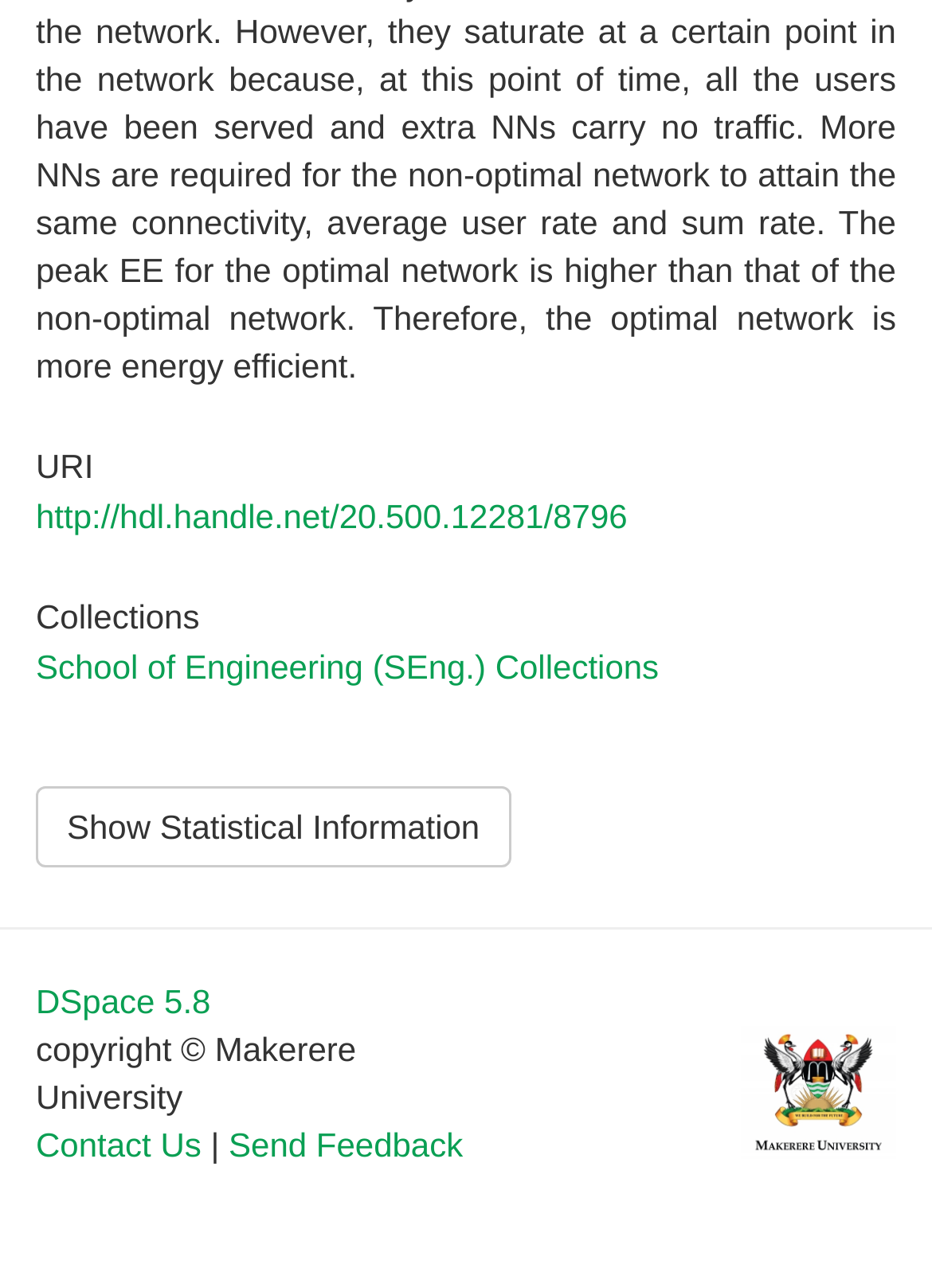Given the element description "Contact Us" in the screenshot, predict the bounding box coordinates of that UI element.

[0.038, 0.874, 0.216, 0.904]